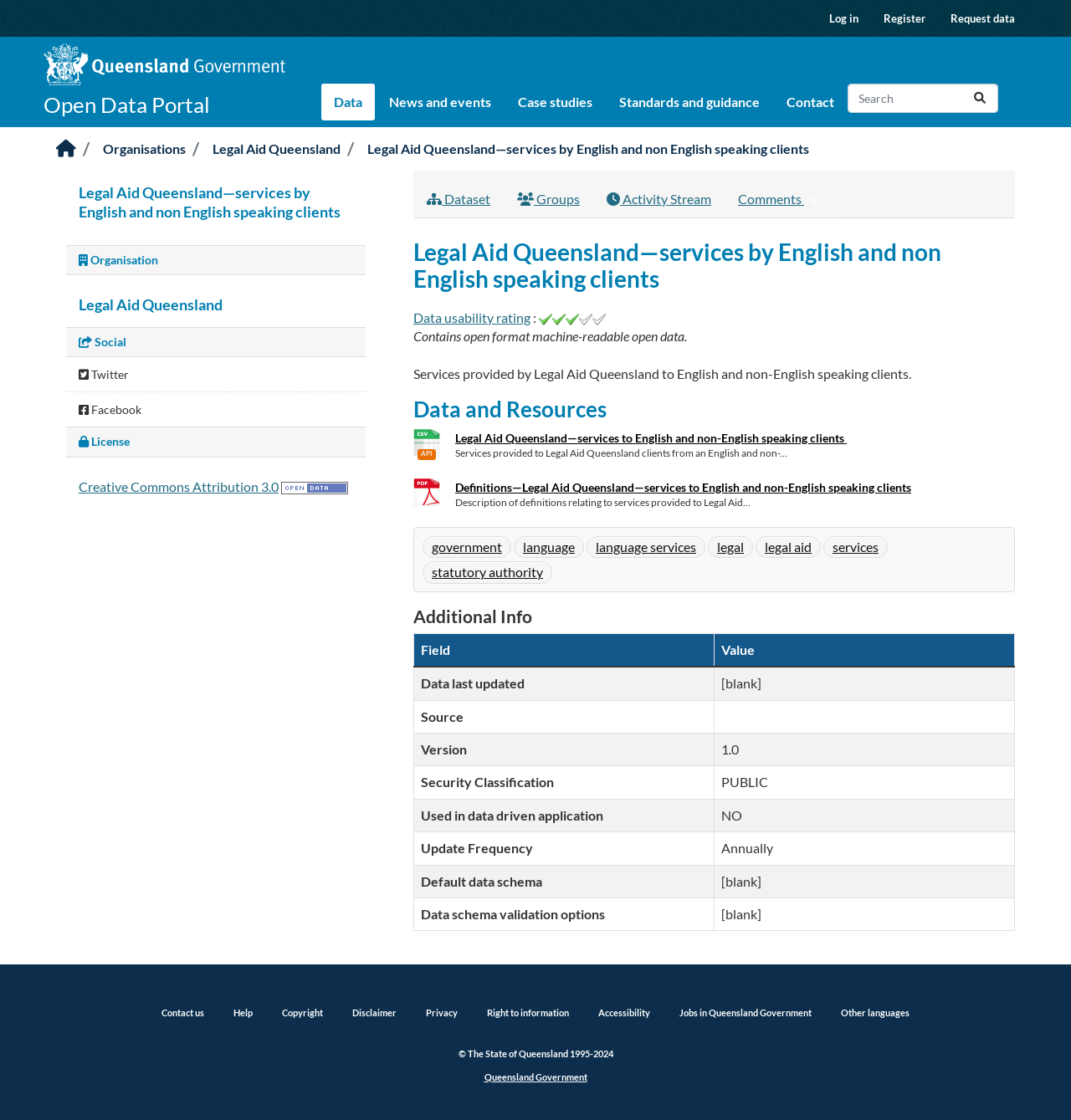Please extract the title of the webpage.

Legal Aid Queensland—services by English and non English speaking clients